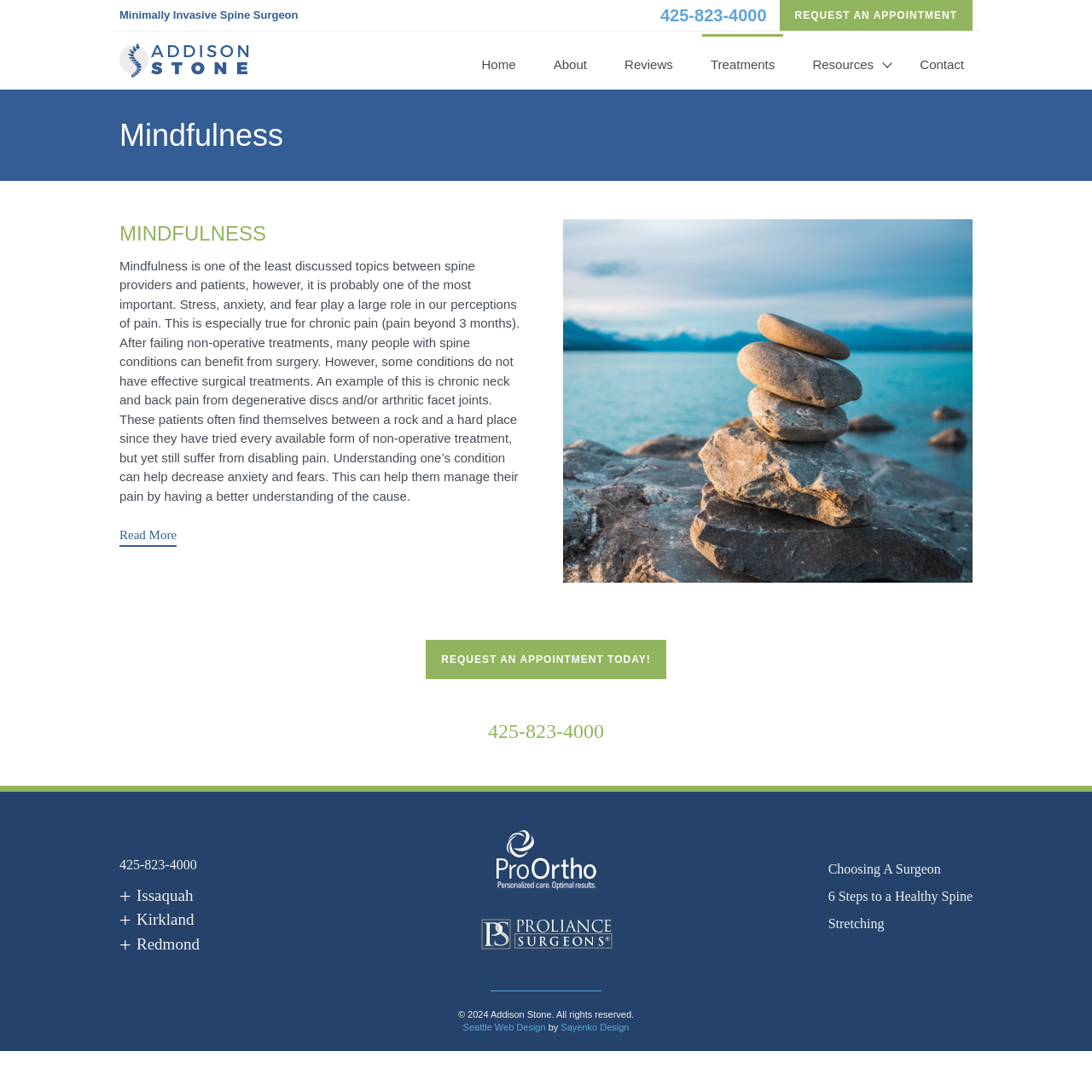Find the bounding box coordinates of the clickable area required to complete the following action: "Click the 'REQUEST AN APPOINTMENT' link".

[0.714, 0.0, 0.891, 0.028]